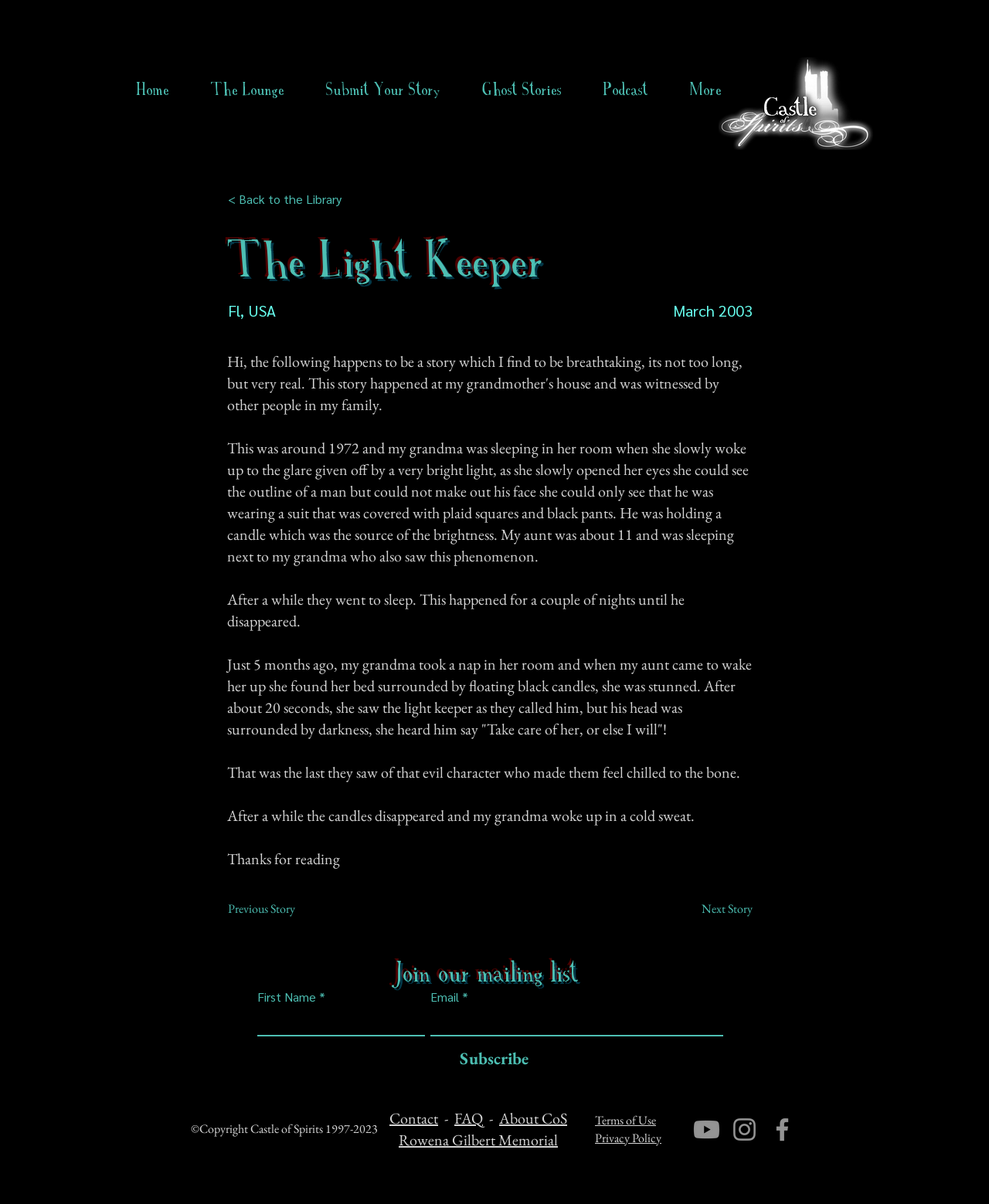Provide your answer in one word or a succinct phrase for the question: 
What is the name of the website?

Castle of Spirits